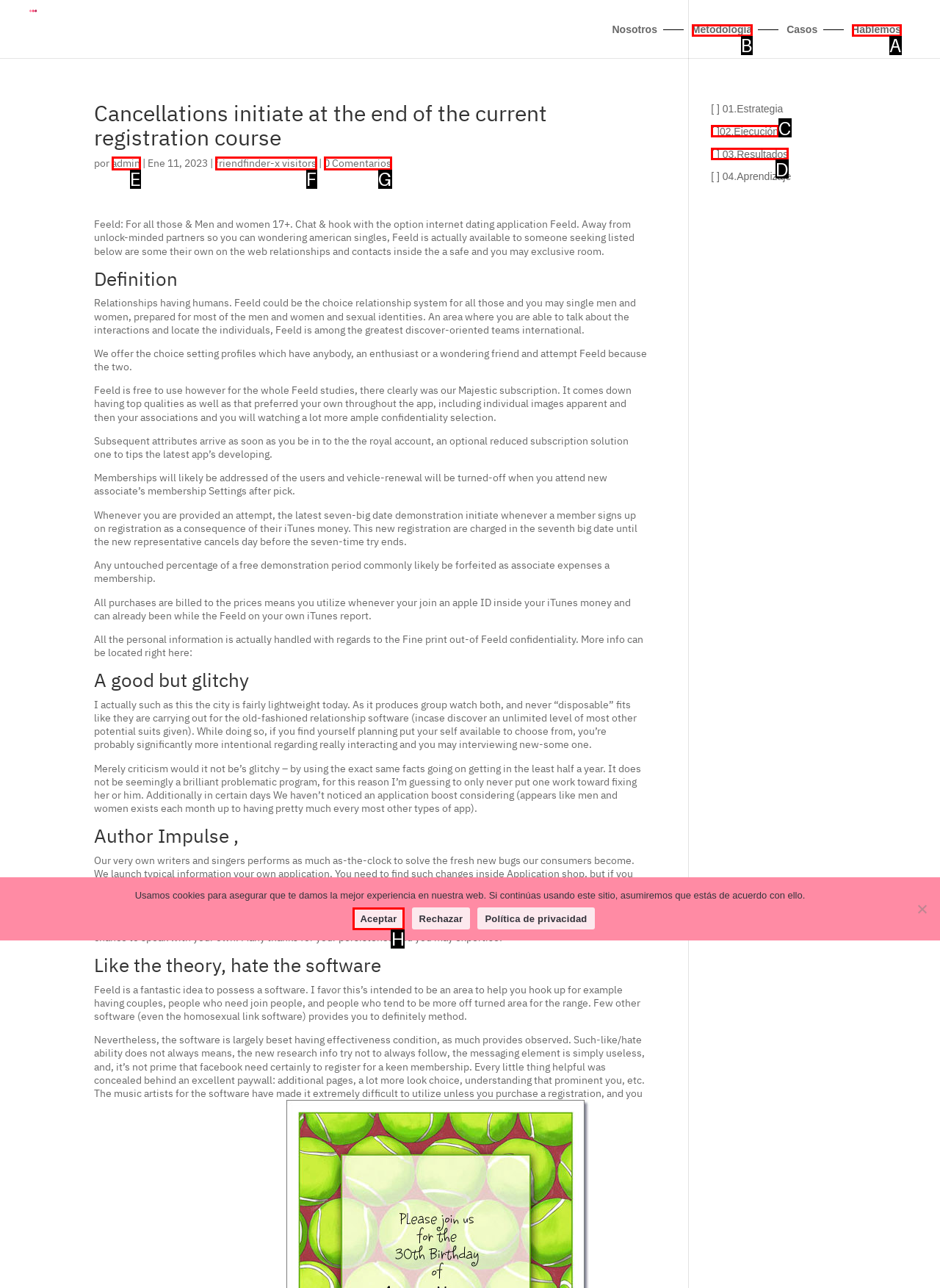Select the correct UI element to click for this task: Click on the 'Metodología' link.
Answer using the letter from the provided options.

B